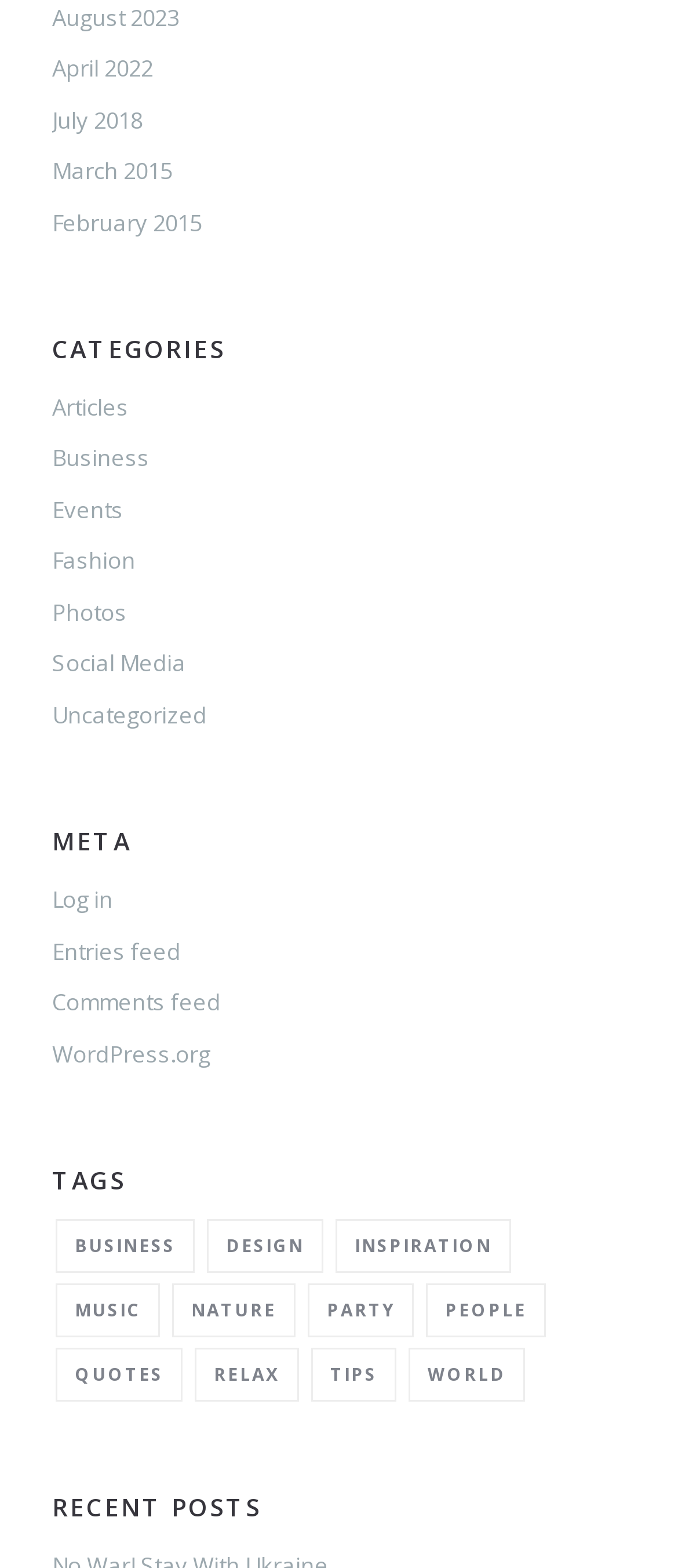Please locate the bounding box coordinates for the element that should be clicked to achieve the following instruction: "Explore business category". Ensure the coordinates are given as four float numbers between 0 and 1, i.e., [left, top, right, bottom].

[0.082, 0.777, 0.287, 0.812]